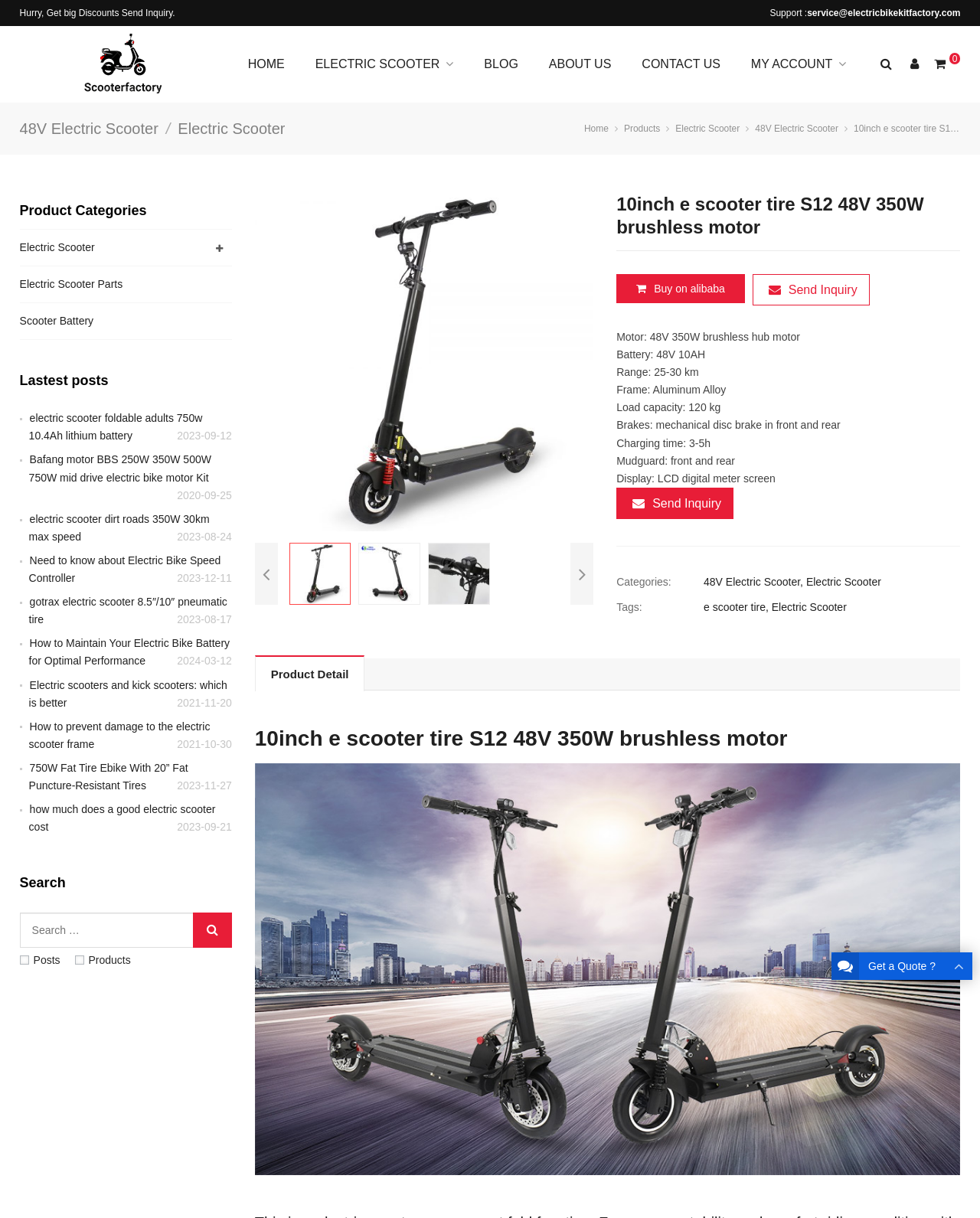Specify the bounding box coordinates of the region I need to click to perform the following instruction: "Click on the 'HOME' link". The coordinates must be four float numbers in the range of 0 to 1, i.e., [left, top, right, bottom].

None